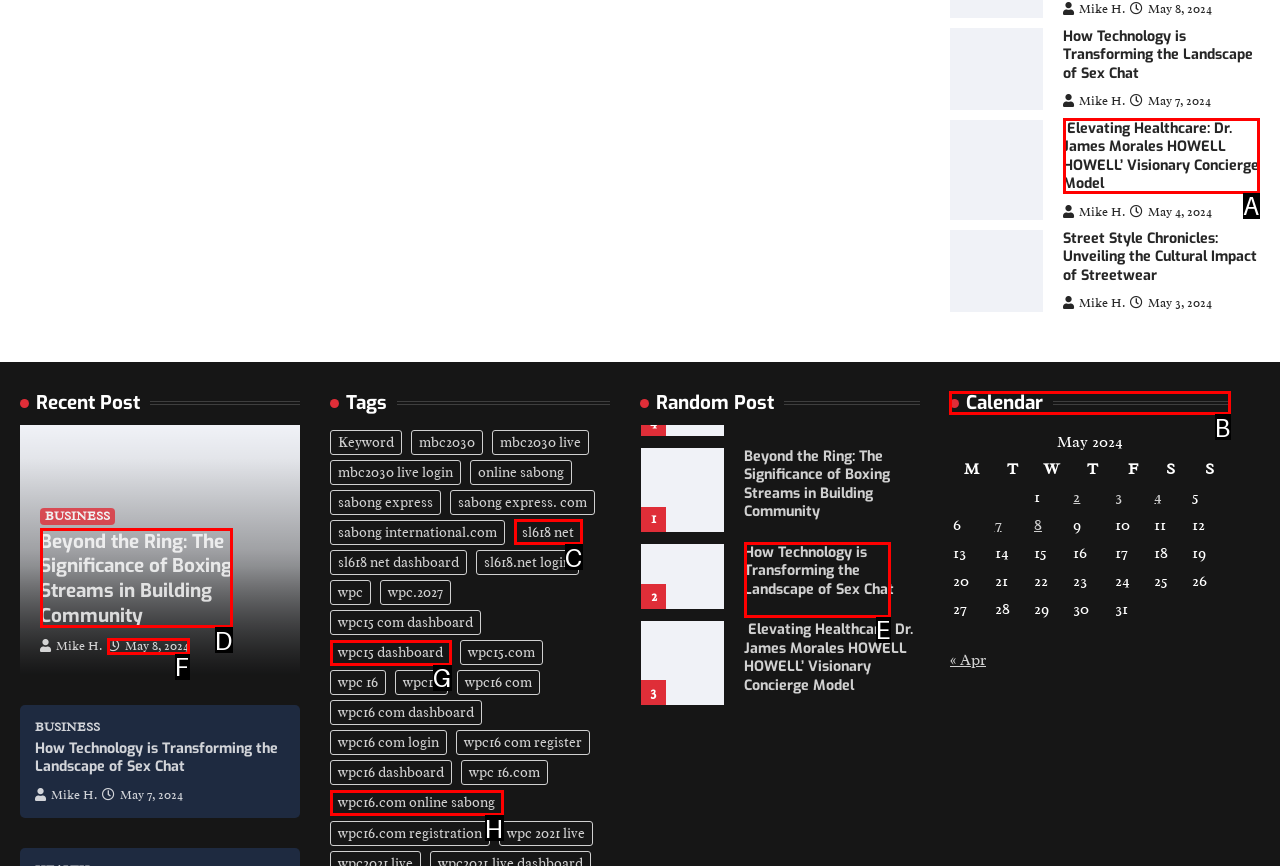Choose the letter of the option you need to click to Check the 'Calendar' section. Answer with the letter only.

B